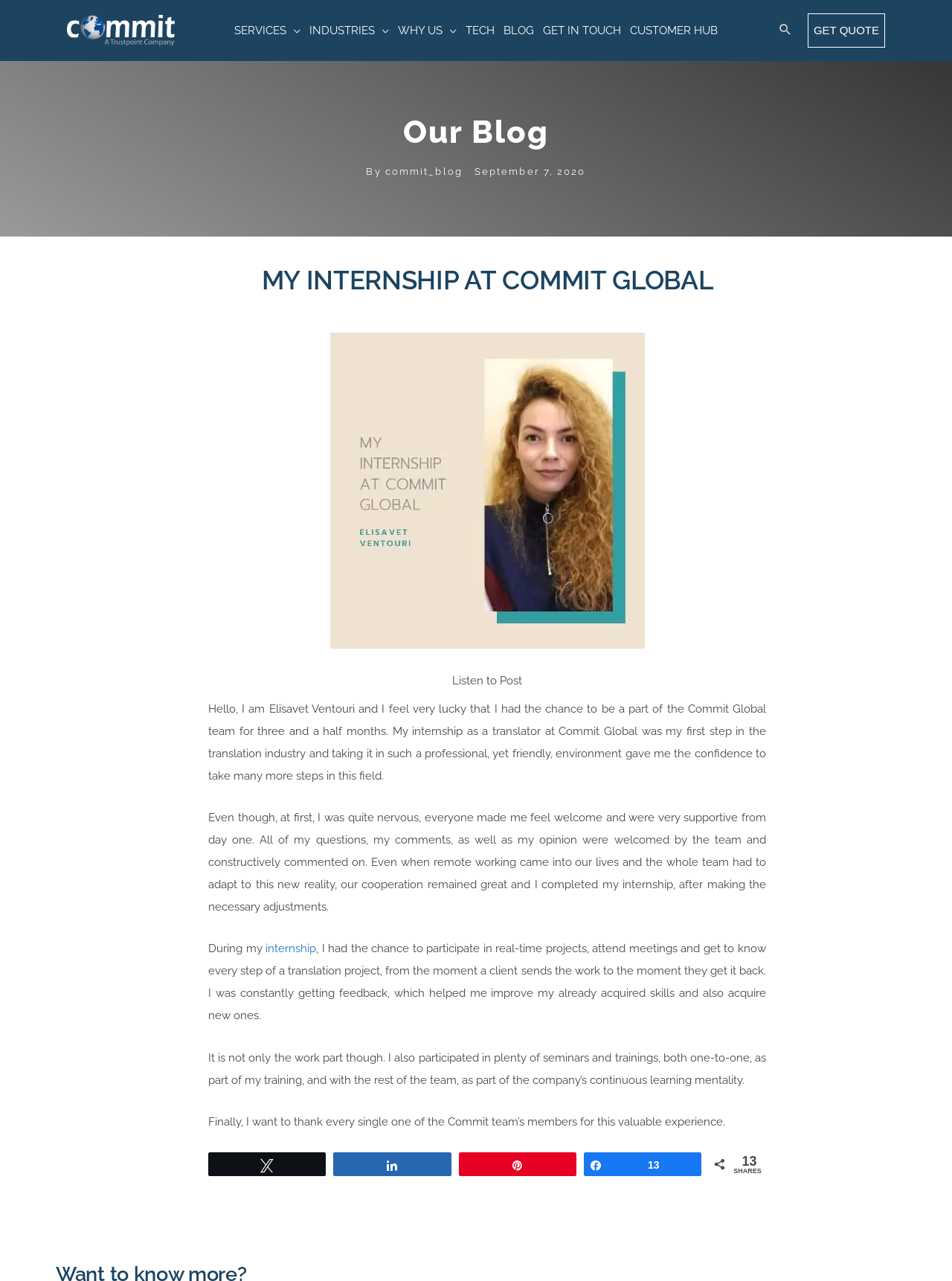Pinpoint the bounding box coordinates of the area that should be clicked to complete the following instruction: "Toggle SERVICES menu". The coordinates must be given as four float numbers between 0 and 1, i.e., [left, top, right, bottom].

[0.301, 0.003, 0.316, 0.044]